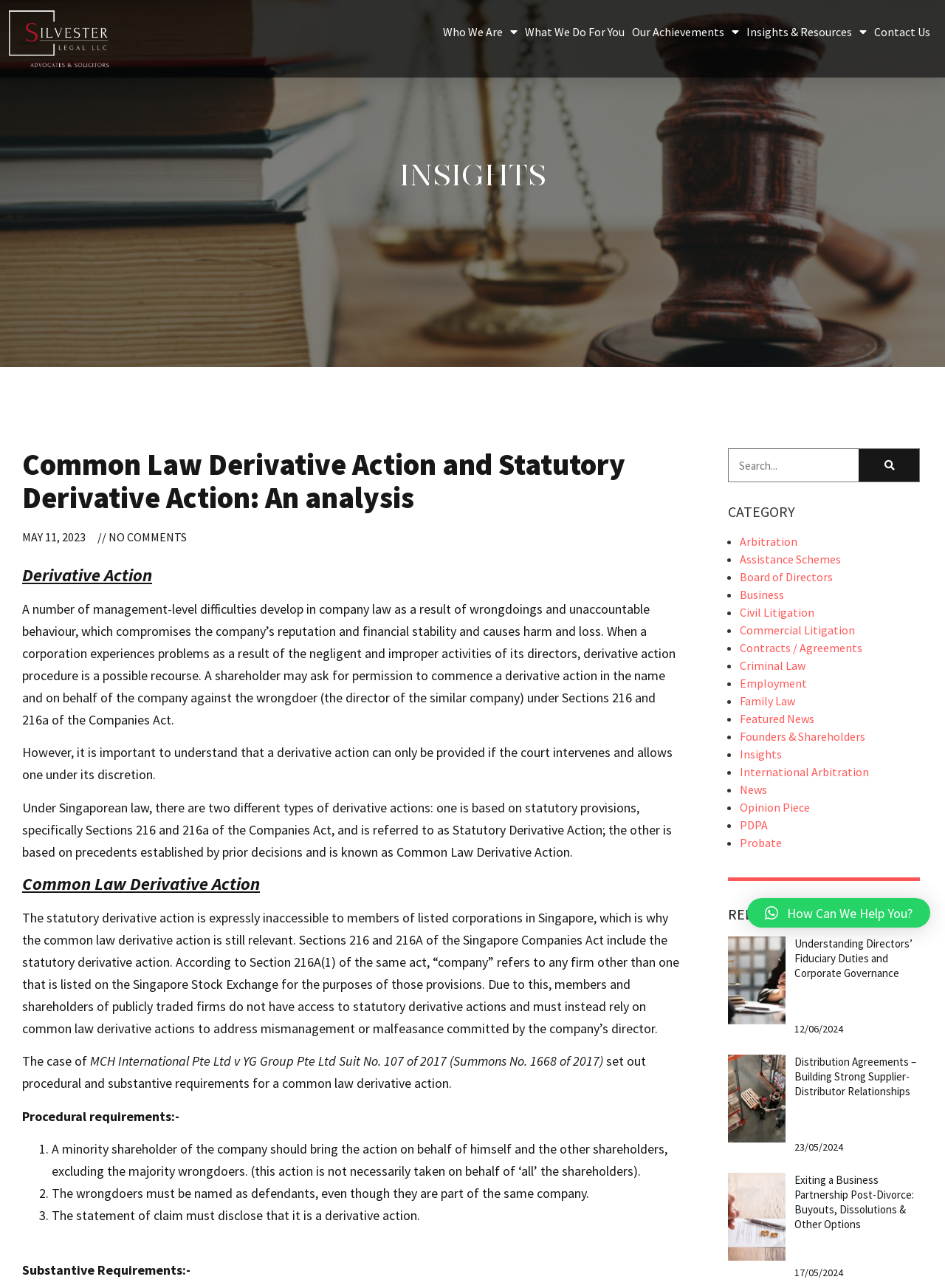Identify the bounding box for the UI element specified in this description: "What We Do For You". The coordinates must be four float numbers between 0 and 1, formatted as [left, top, right, bottom].

[0.548, 0.02, 0.661, 0.04]